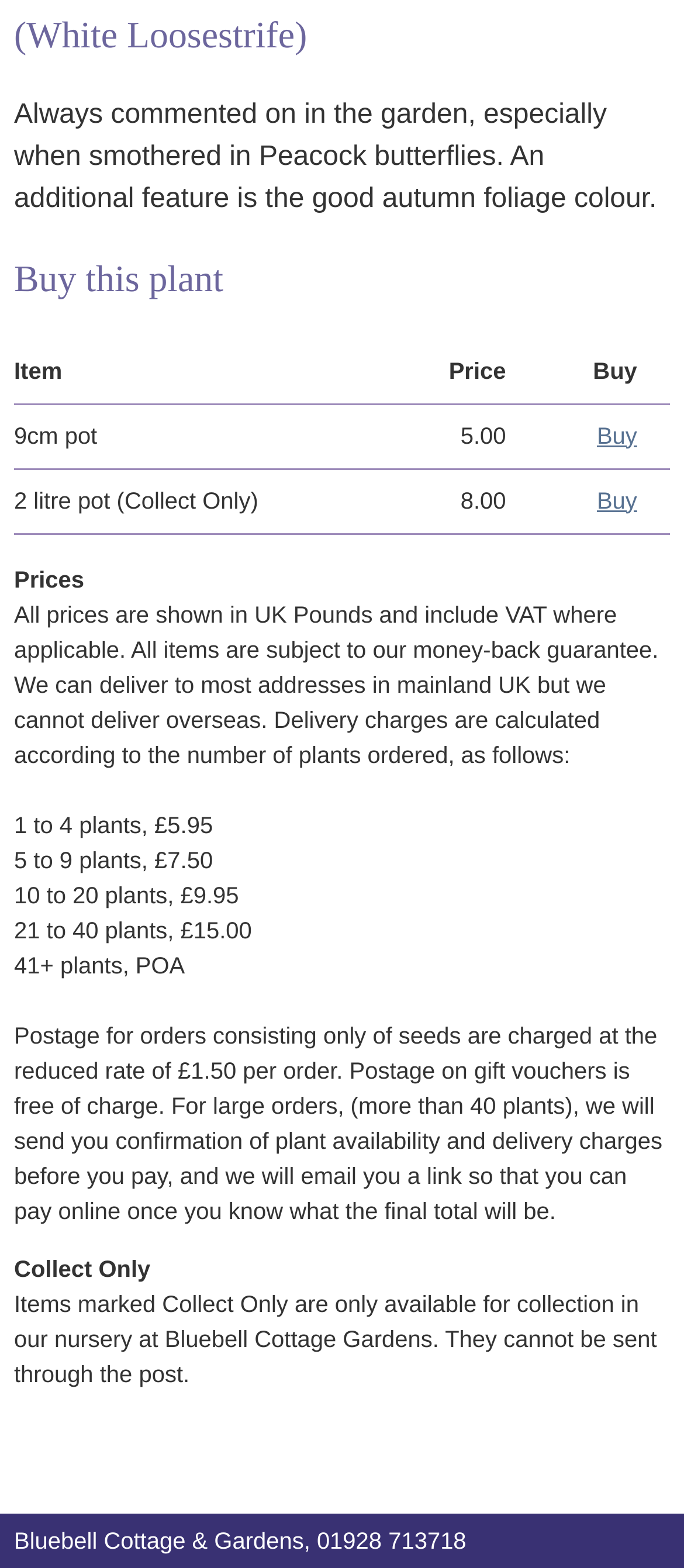What is the phone number of Bluebell Cottage & Gardens?
By examining the image, provide a one-word or phrase answer.

01928 713718